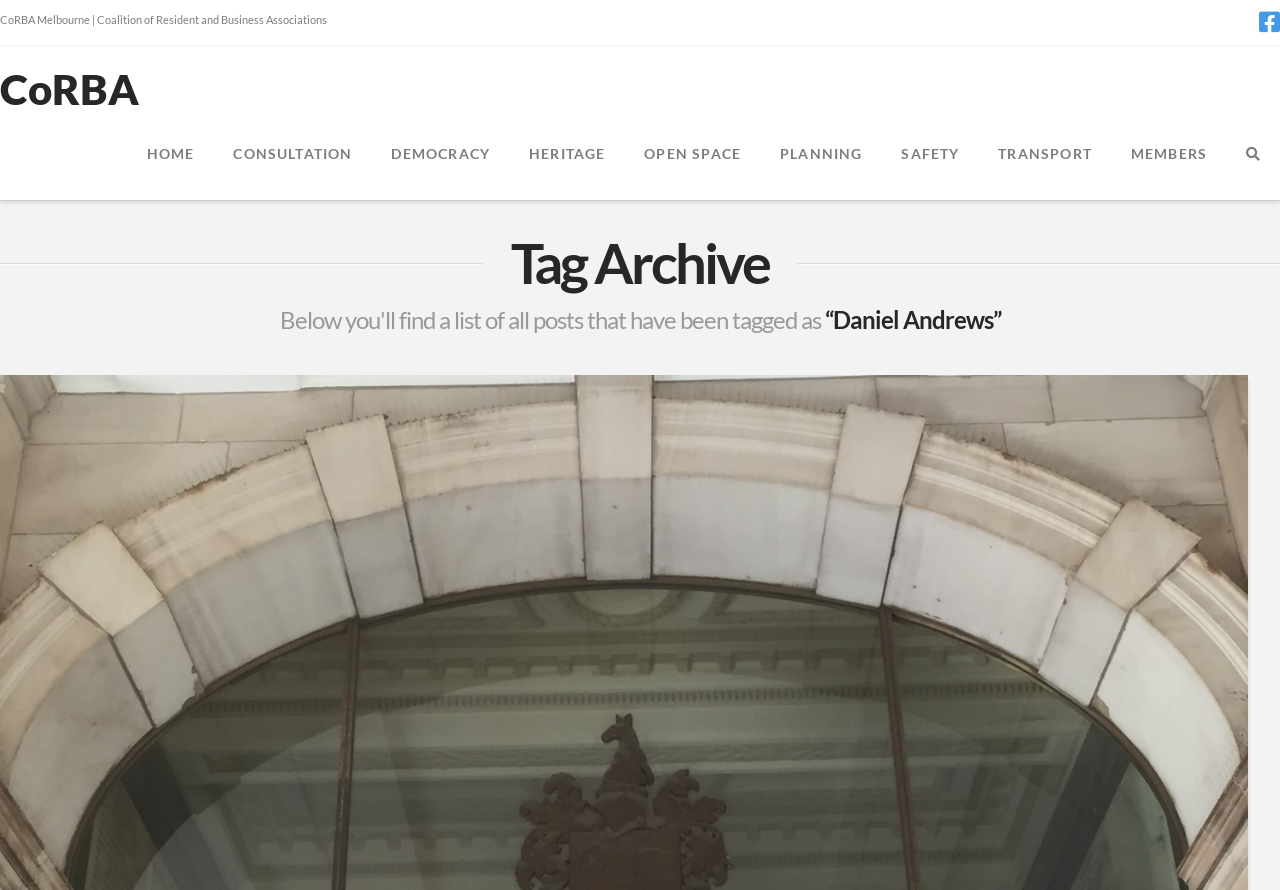Give a detailed explanation of the elements present on the webpage.

The webpage is about Daniel Andrews and CoRBA, with a prominent title "CoRBA Melbourne | Coalition of Resident and Business Associations" at the top left corner. 

On the top right corner, there are two social media links, with "Facebook" being the most right-aligned element. 

Below the title, there is a horizontal navigation menu with 10 links, including "HOME", "CONSULTATION", "DEMOCRACY", "HERITAGE", "OPEN SPACE", "PLANNING", "SAFETY", "TRANSPORT", "MEMBERS", and an empty link at the end. These links are evenly spaced and take up the entire width of the page.

Further down, there is a heading "Tag Archive" that spans the full width of the page. 

Below the heading, there is a quote or a highlighted text "“Daniel Andrews”" positioned at the center of the page.